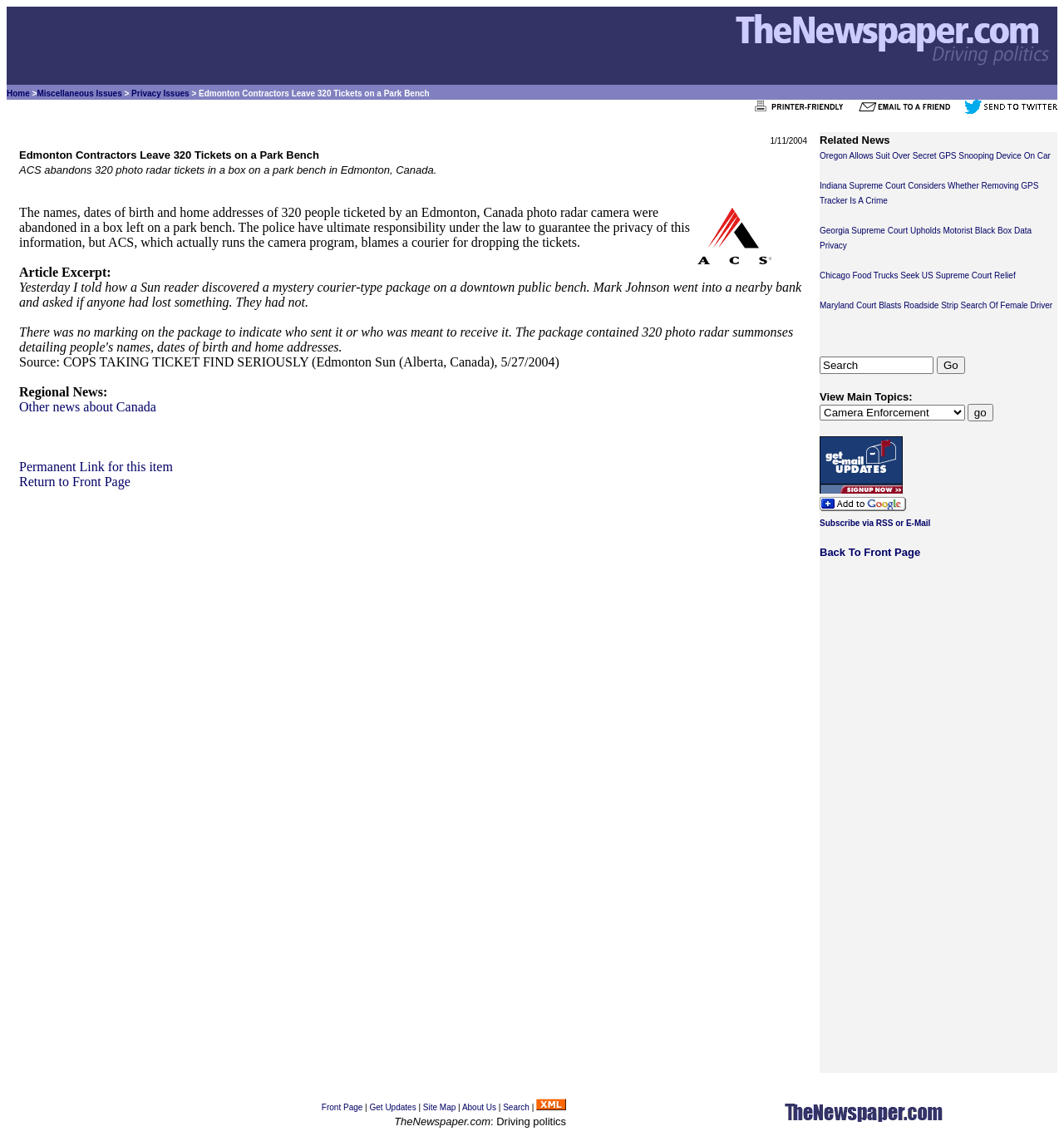Give an extensive and precise description of the webpage.

This webpage appears to be a news article from TheNewspaper.com, a website focused on driving politics. At the top of the page, there is a header section with a logo and a navigation menu. The logo is an image with the text "TheNewspaper.com: Driving Politics" next to it. The navigation menu consists of links to "Home", "Miscellaneous Issues", and "Privacy Issues".

Below the header section, there are three social media links to "Print It", "Email It", and "Tweet It", each accompanied by a small icon.

The main content of the page is an article titled "Edmonton Contractors Leave 320 Tickets on a Park Bench". The article is dated January 11, 2004, and has a brief summary that reads "ACS abandons 320 photo radar tickets in a box on a park bench in Edmonton, Canada." The article itself is a block of text that describes the incident, including a quote from a Sun reader who discovered the abandoned tickets.

To the right of the article, there is a section with related news links, including "Oregon Allows Suit Over Secret GPS Snooping Device On Car", "Indiana Supreme Court Considers Whether Removing GPS Tracker Is A Crime", and several others.

Below the article, there is a section with links to "View Main Topics", a search box, and a dropdown menu to select a topic. There are also links to "Get Email Updates", "Subscribe with Google", and "Subscribe via RSS or E-Mail".

At the very bottom of the page, there is a footer section with links to "Front Page", "Get Updates", "Site Map", "About Us", "Search", and "RSS Feed". There is also a copyright notice and a logo of TheNewspaper.com.